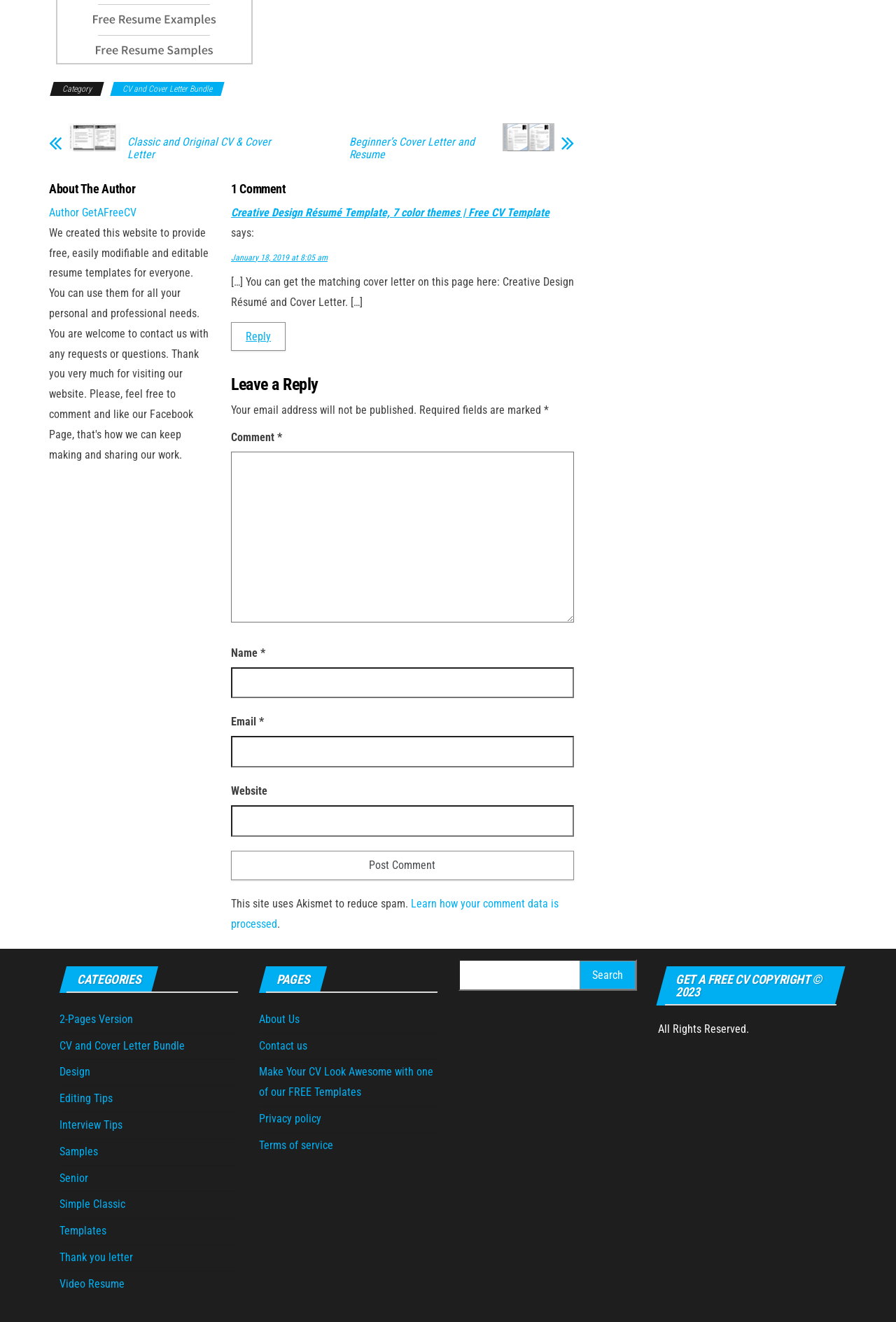Could you locate the bounding box coordinates for the section that should be clicked to accomplish this task: "Leave a reply".

[0.258, 0.284, 0.641, 0.298]